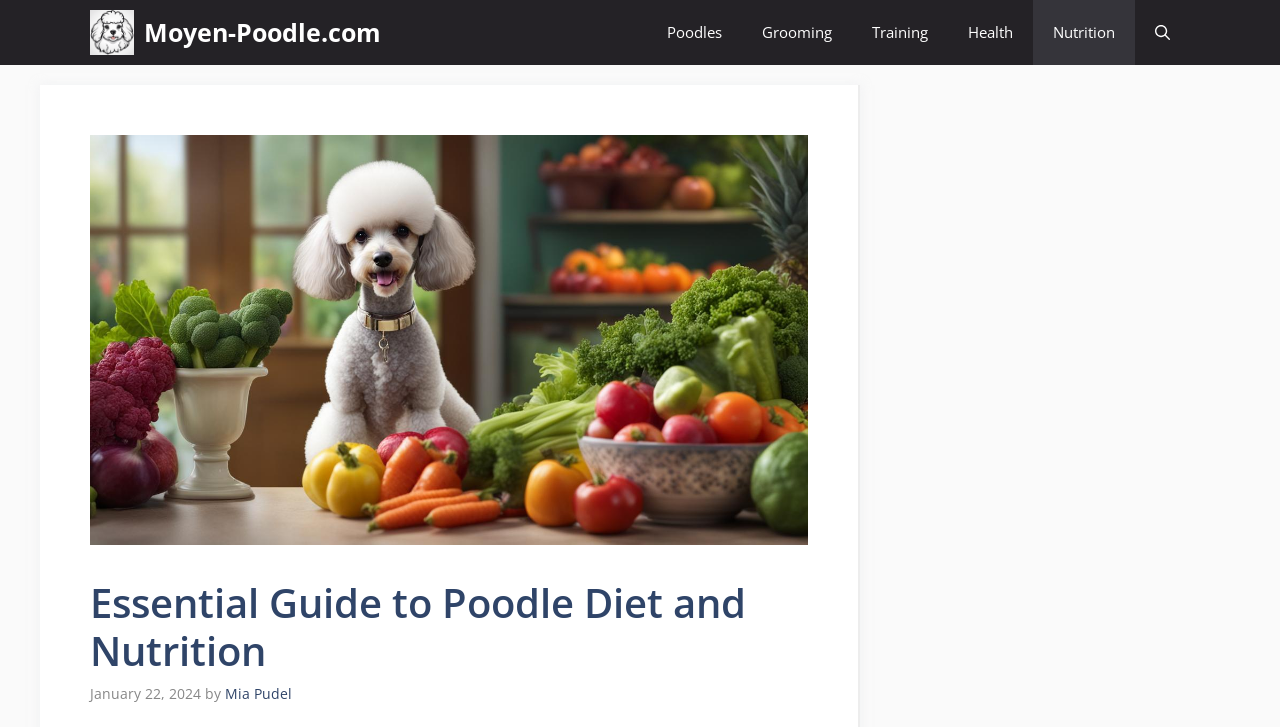Please identify the bounding box coordinates of the area that needs to be clicked to fulfill the following instruction: "visit Mia Pudel's page."

[0.176, 0.94, 0.228, 0.966]